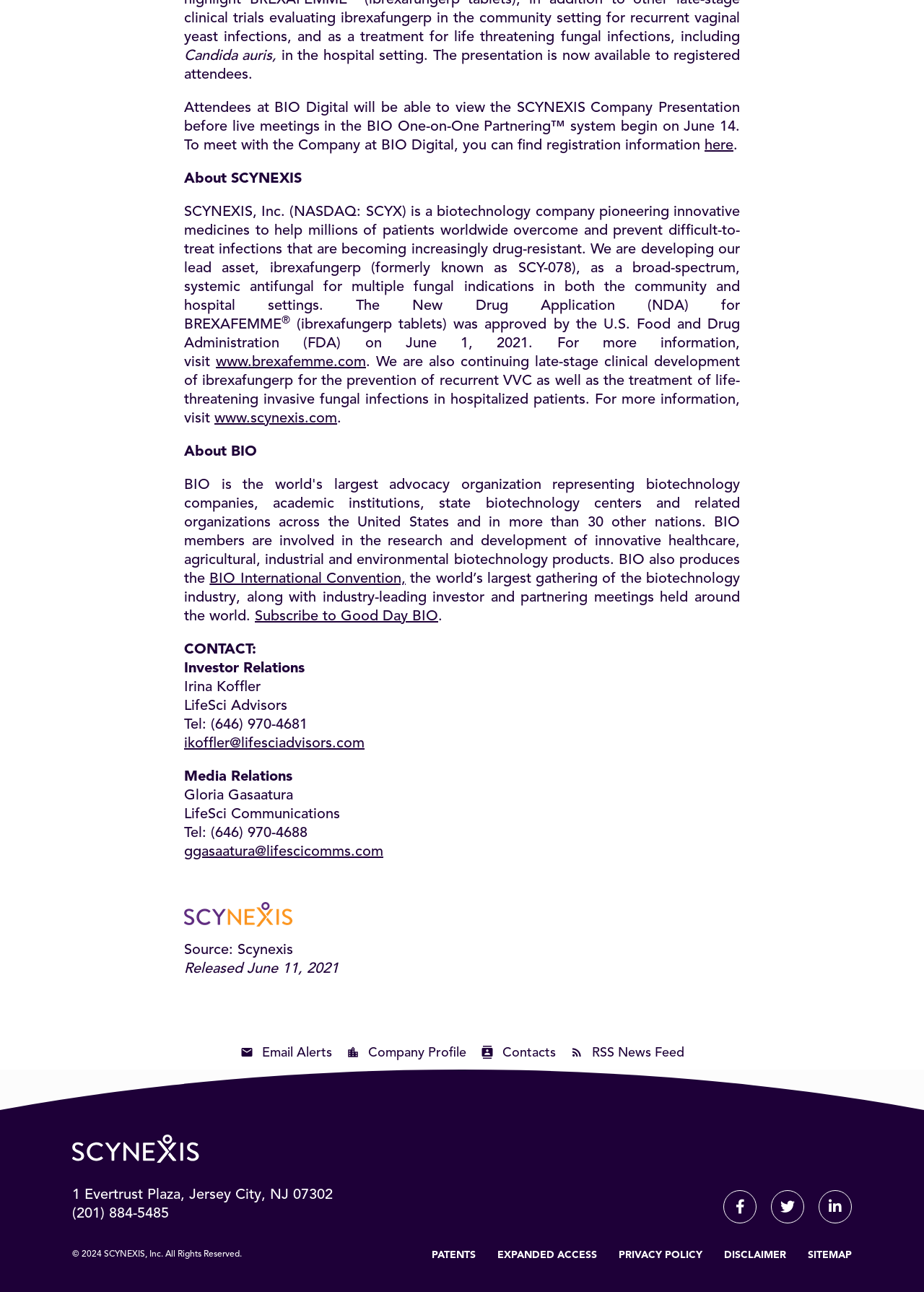What is the company name? Examine the screenshot and reply using just one word or a brief phrase.

SCYNEXIS